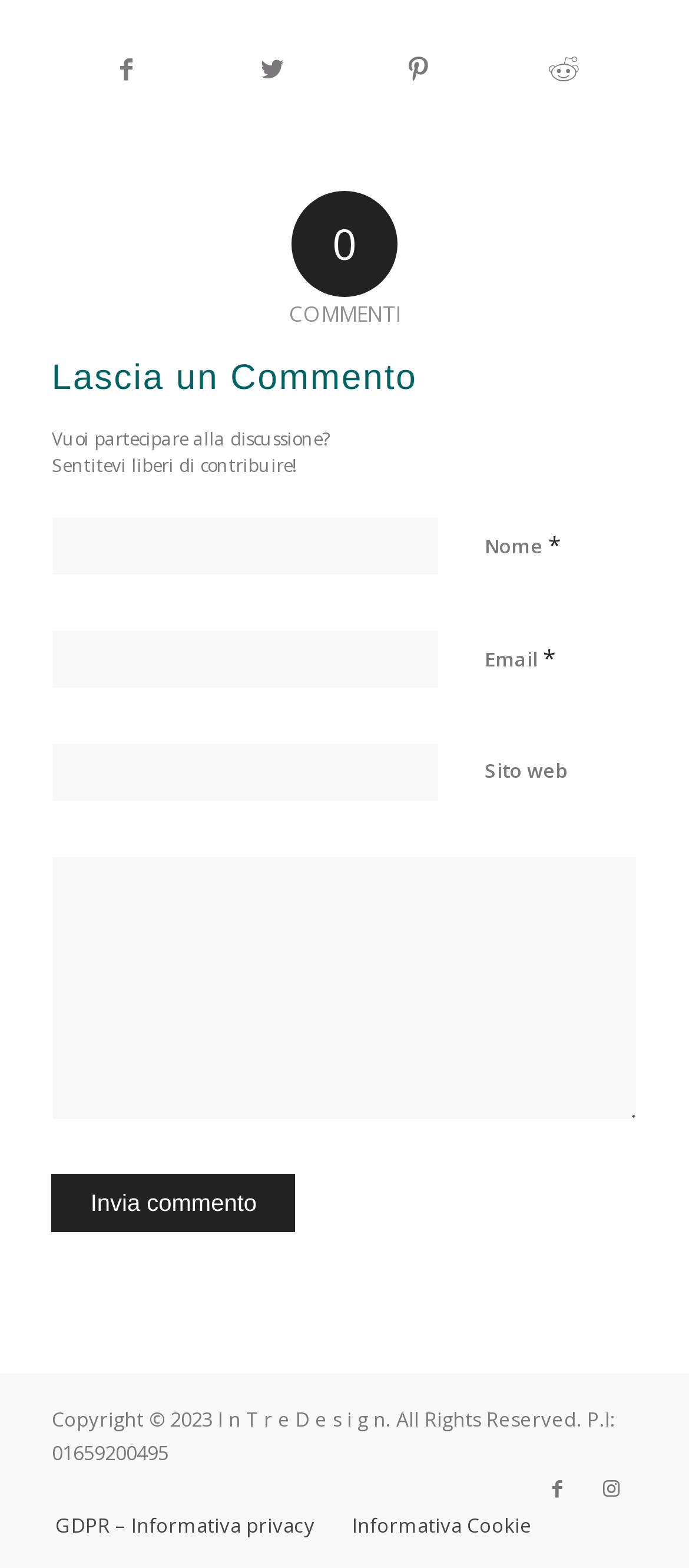Locate the bounding box coordinates of the clickable part needed for the task: "Submit comment".

[0.075, 0.748, 0.429, 0.785]